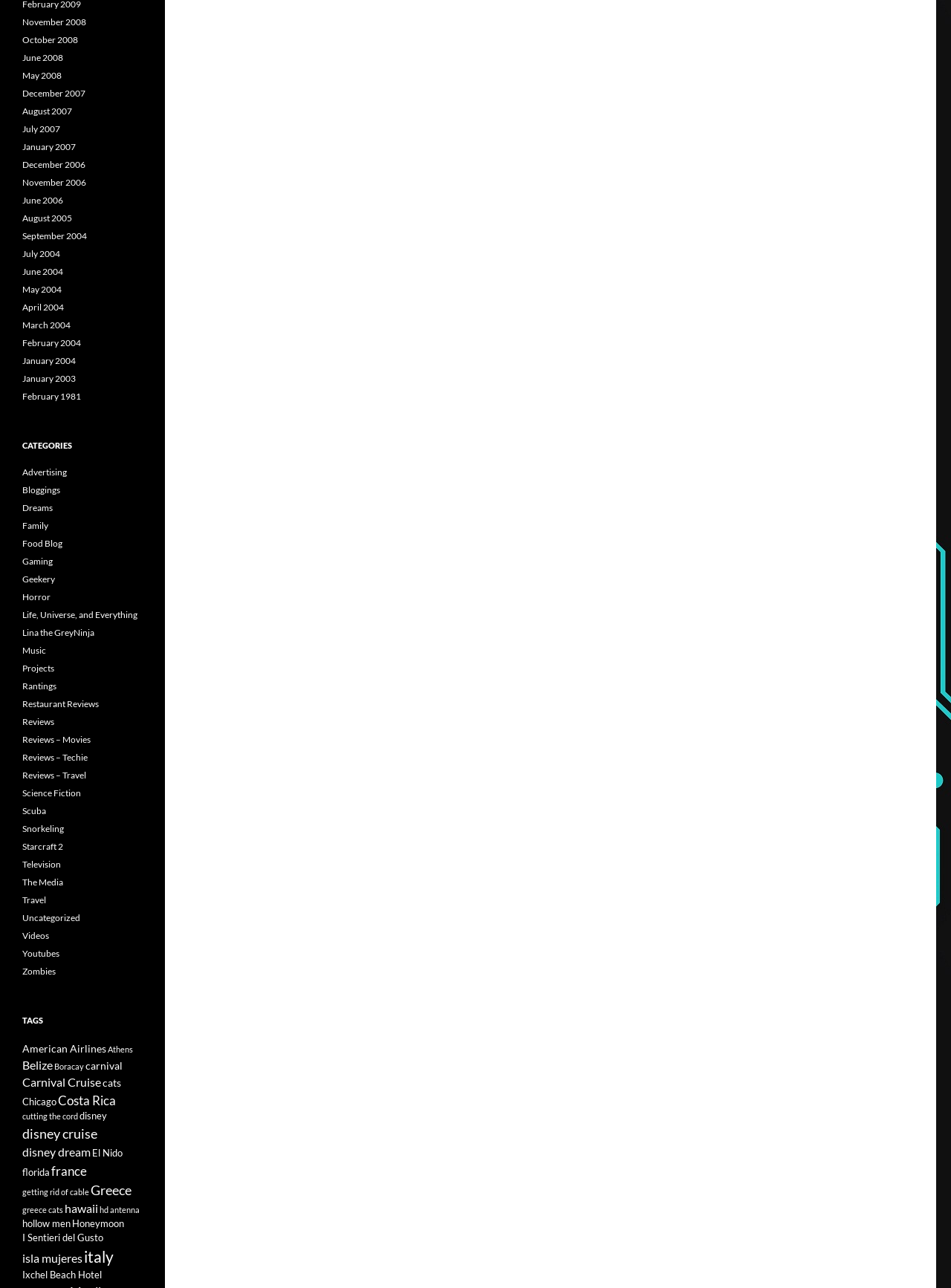Please locate the bounding box coordinates for the element that should be clicked to achieve the following instruction: "Explore the 'Food Blog' category". Ensure the coordinates are given as four float numbers between 0 and 1, i.e., [left, top, right, bottom].

[0.023, 0.418, 0.066, 0.426]